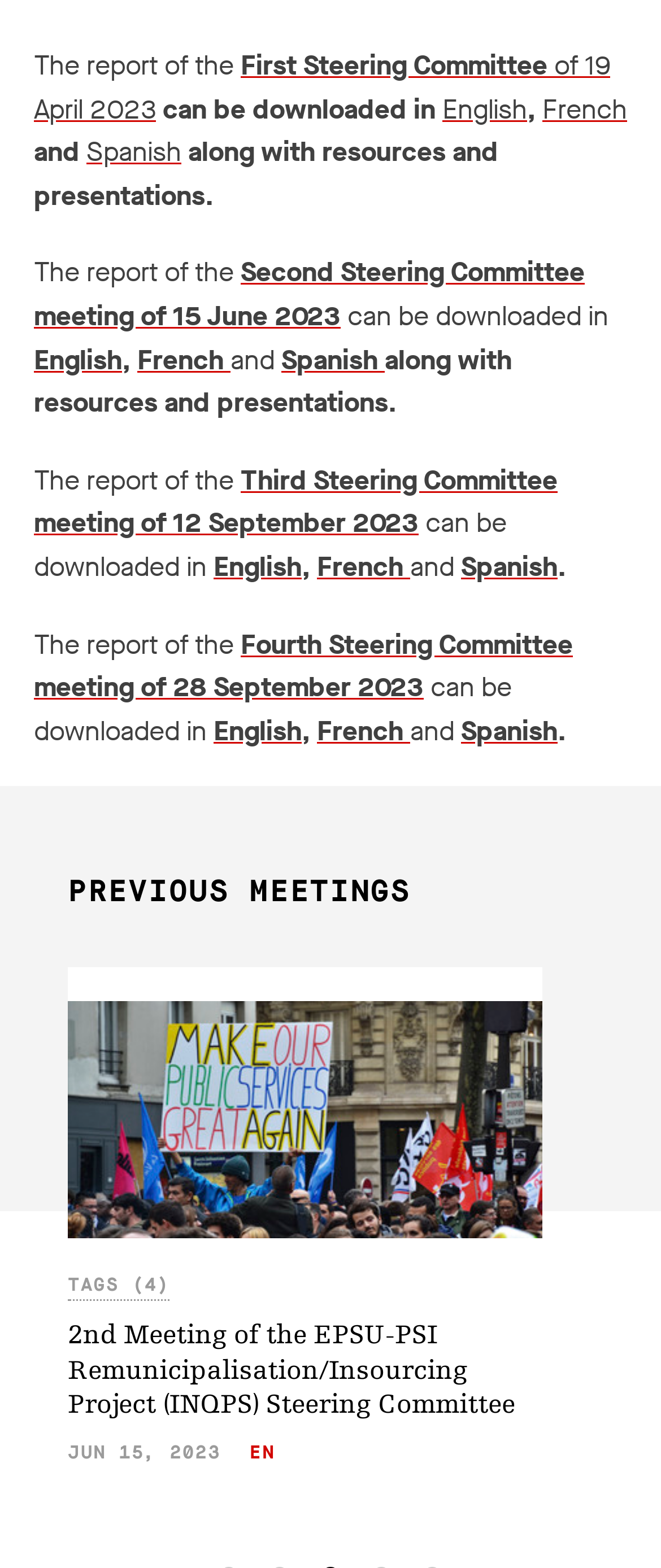How many steering committee meetings are mentioned?
Please answer the question with a single word or phrase, referencing the image.

4